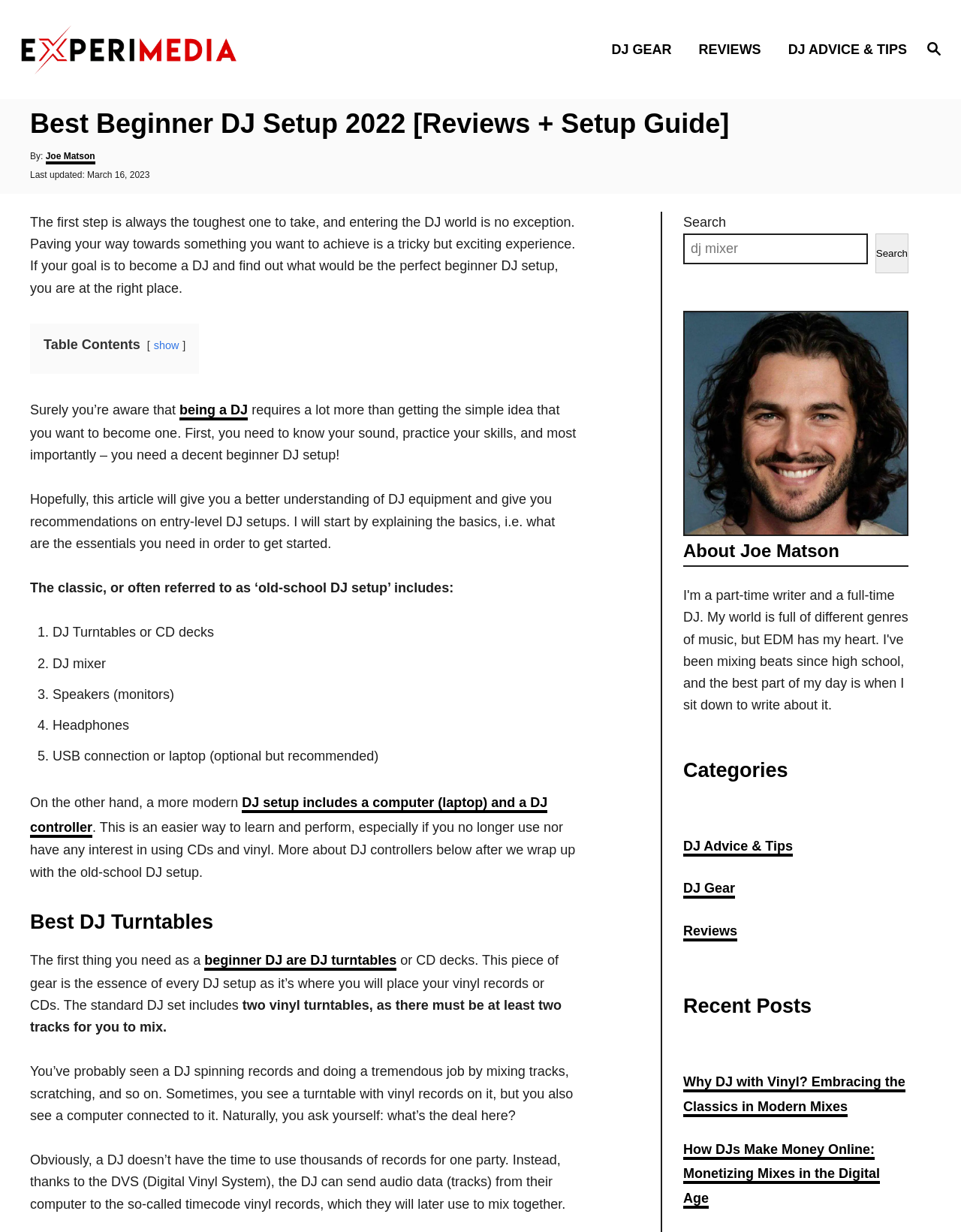What is the author of the article?
Look at the image and respond with a one-word or short-phrase answer.

Joe Matson